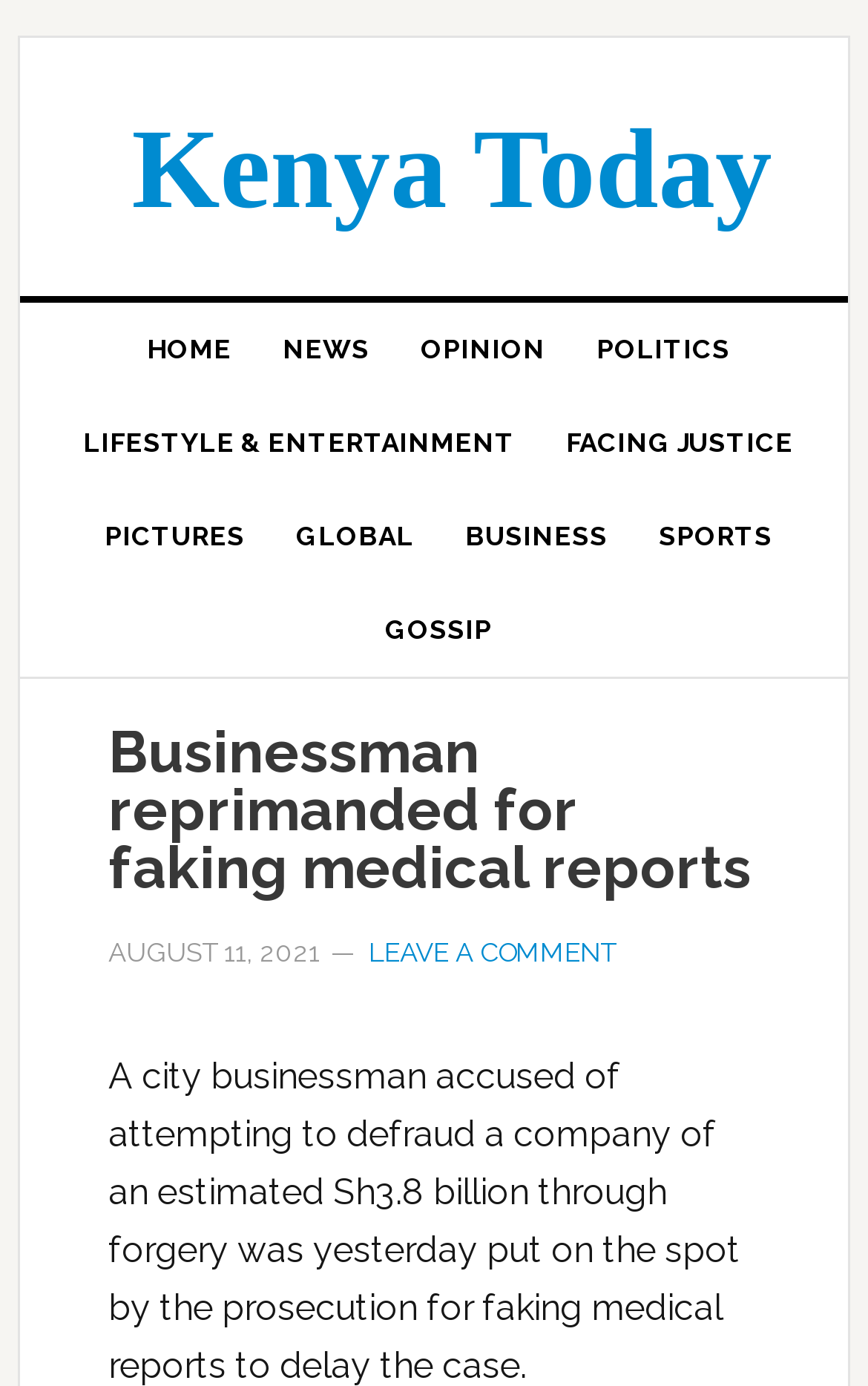Please determine the bounding box coordinates of the element to click on in order to accomplish the following task: "View EVENTOS". Ensure the coordinates are four float numbers ranging from 0 to 1, i.e., [left, top, right, bottom].

None